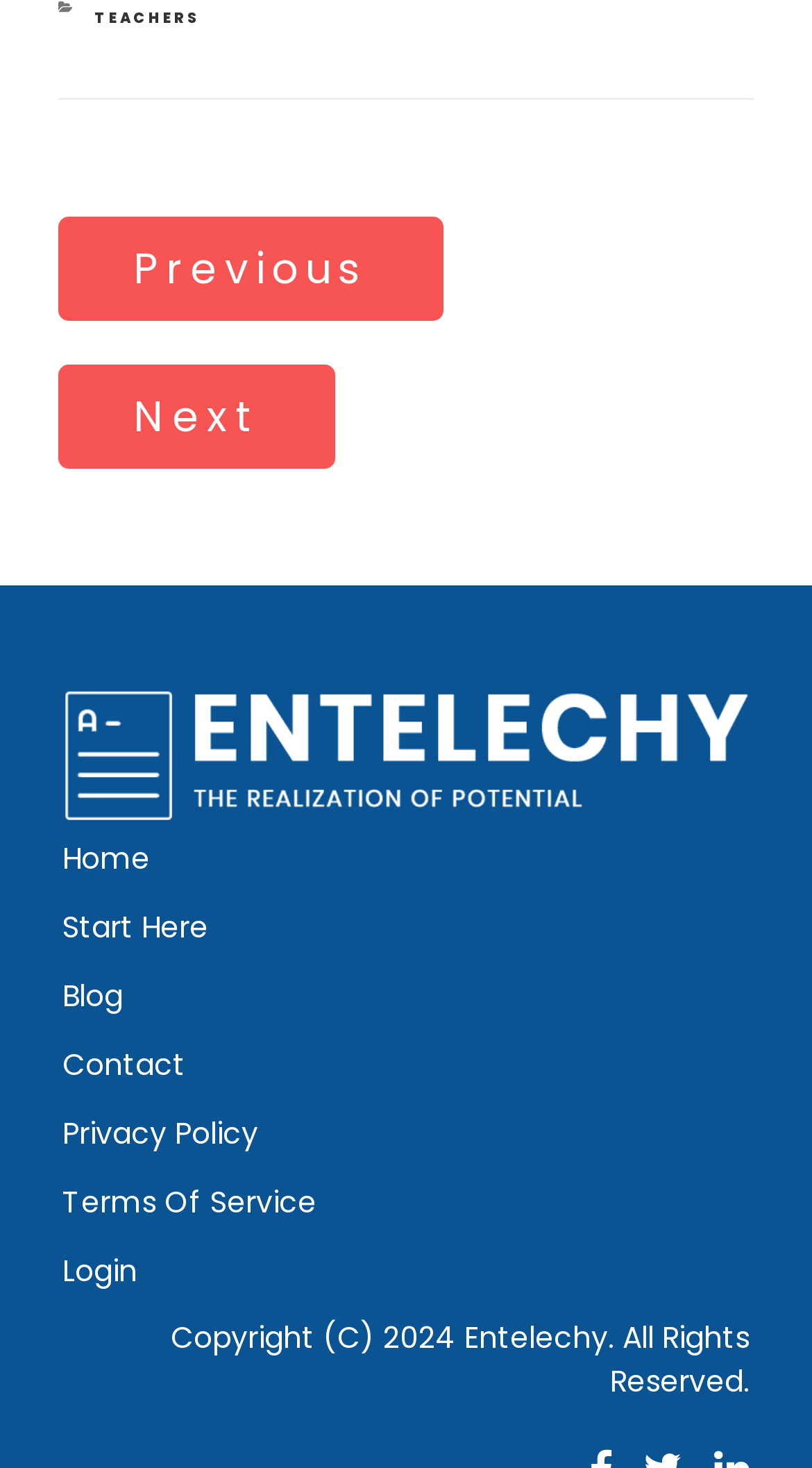Please identify the bounding box coordinates of the area I need to click to accomplish the following instruction: "navigate to previous post".

[0.072, 0.172, 0.546, 0.201]